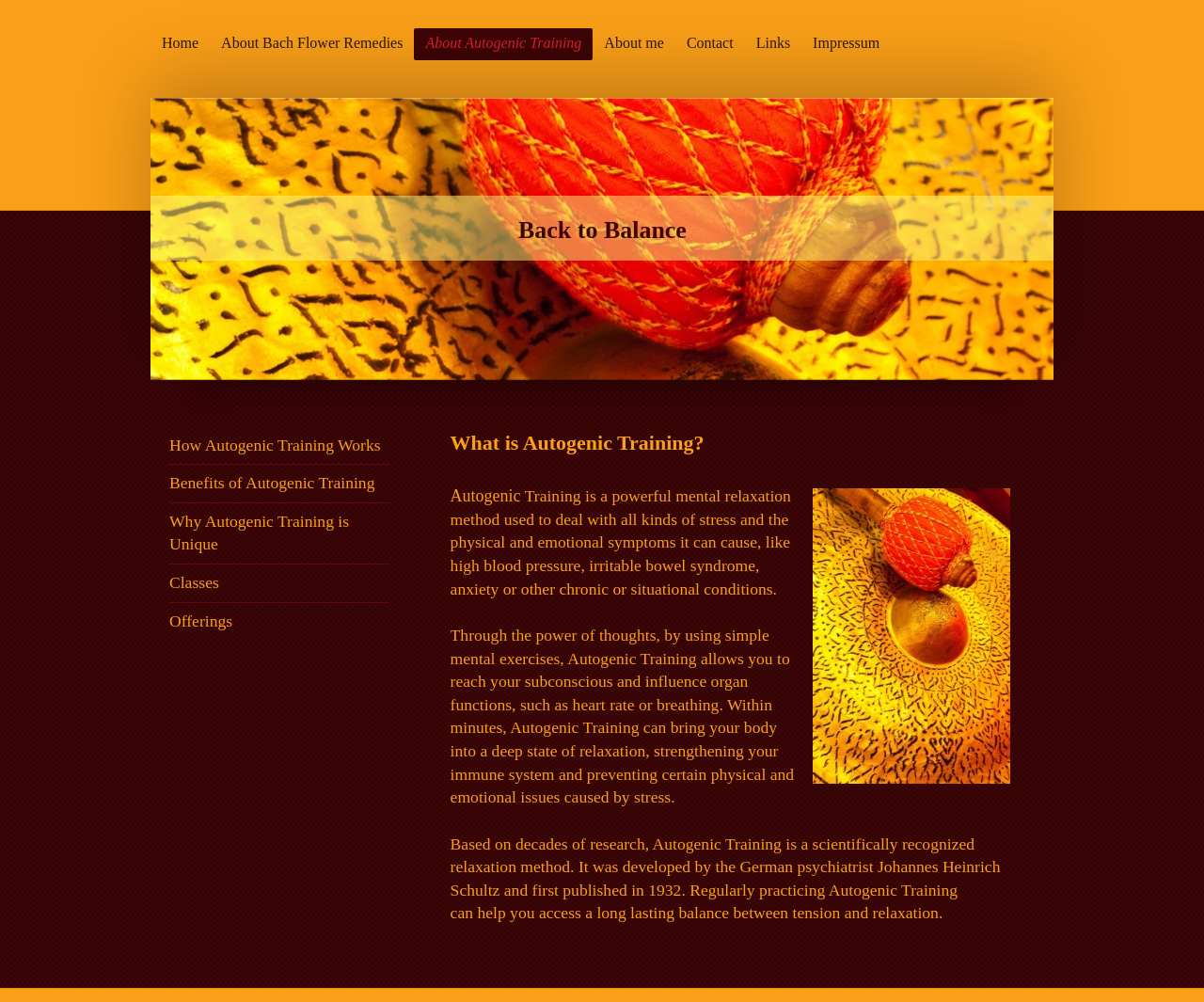Determine the bounding box coordinates for the clickable element to execute this instruction: "Learn more about 'How Autogenic Training Works'". Provide the coordinates as four float numbers between 0 and 1, i.e., [left, top, right, bottom].

[0.141, 0.425, 0.323, 0.464]